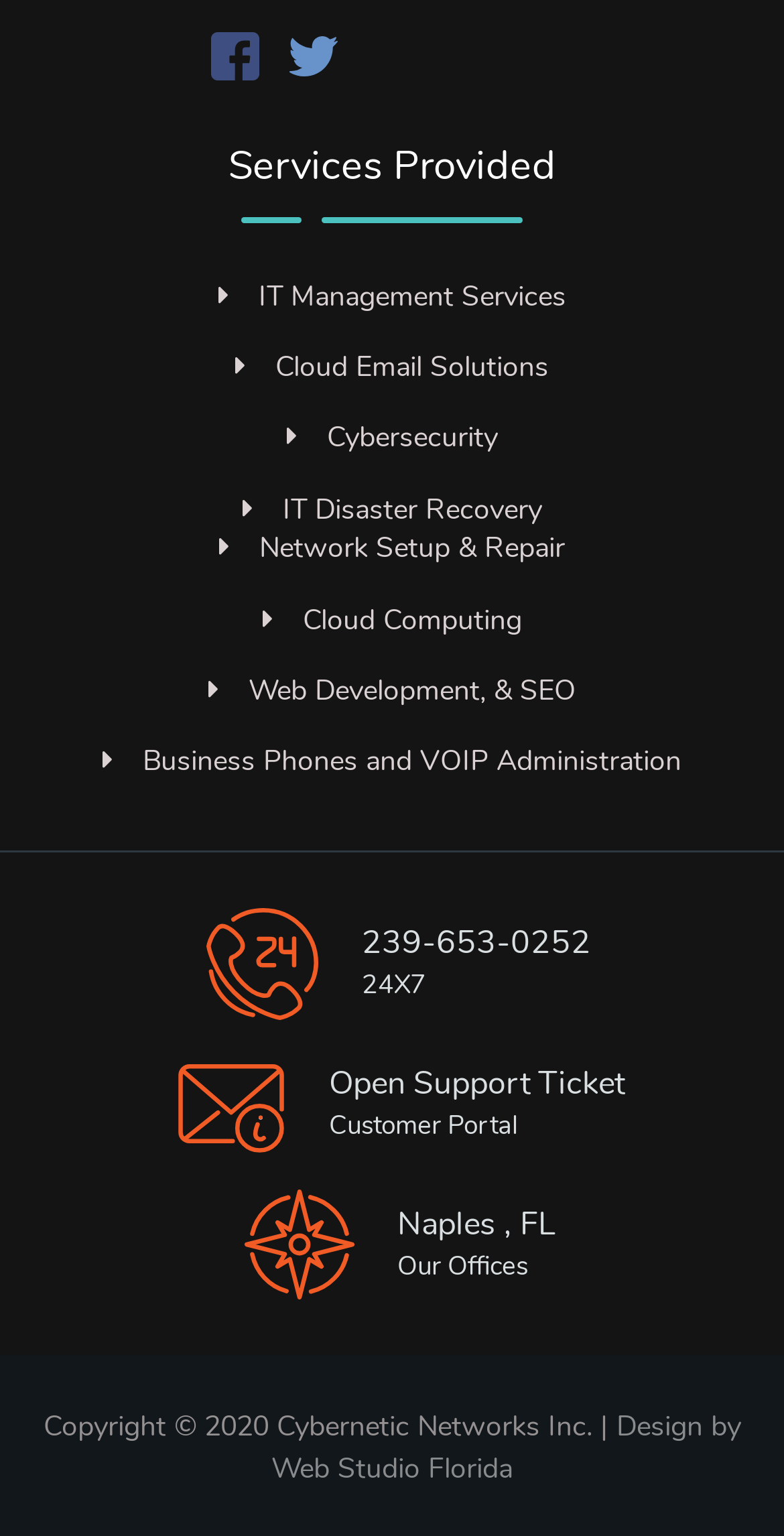What social media platforms are listed?
Based on the image, provide a one-word or brief-phrase response.

Facebook, Twitter, Oogle-plu, Youtube, Dribbble